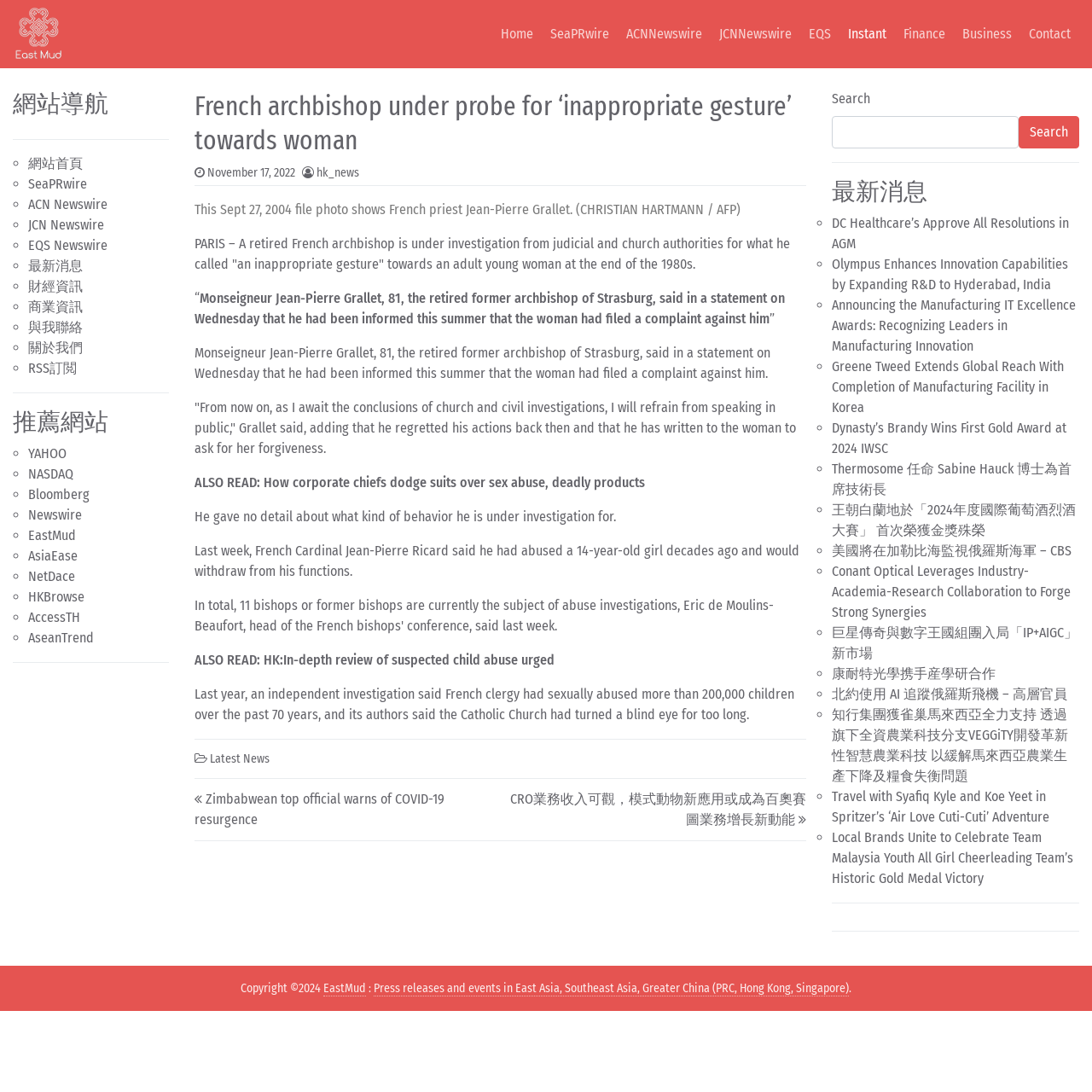Determine the main headline from the webpage and extract its text.

French archbishop under probe for ‘inappropriate gesture’ towards woman